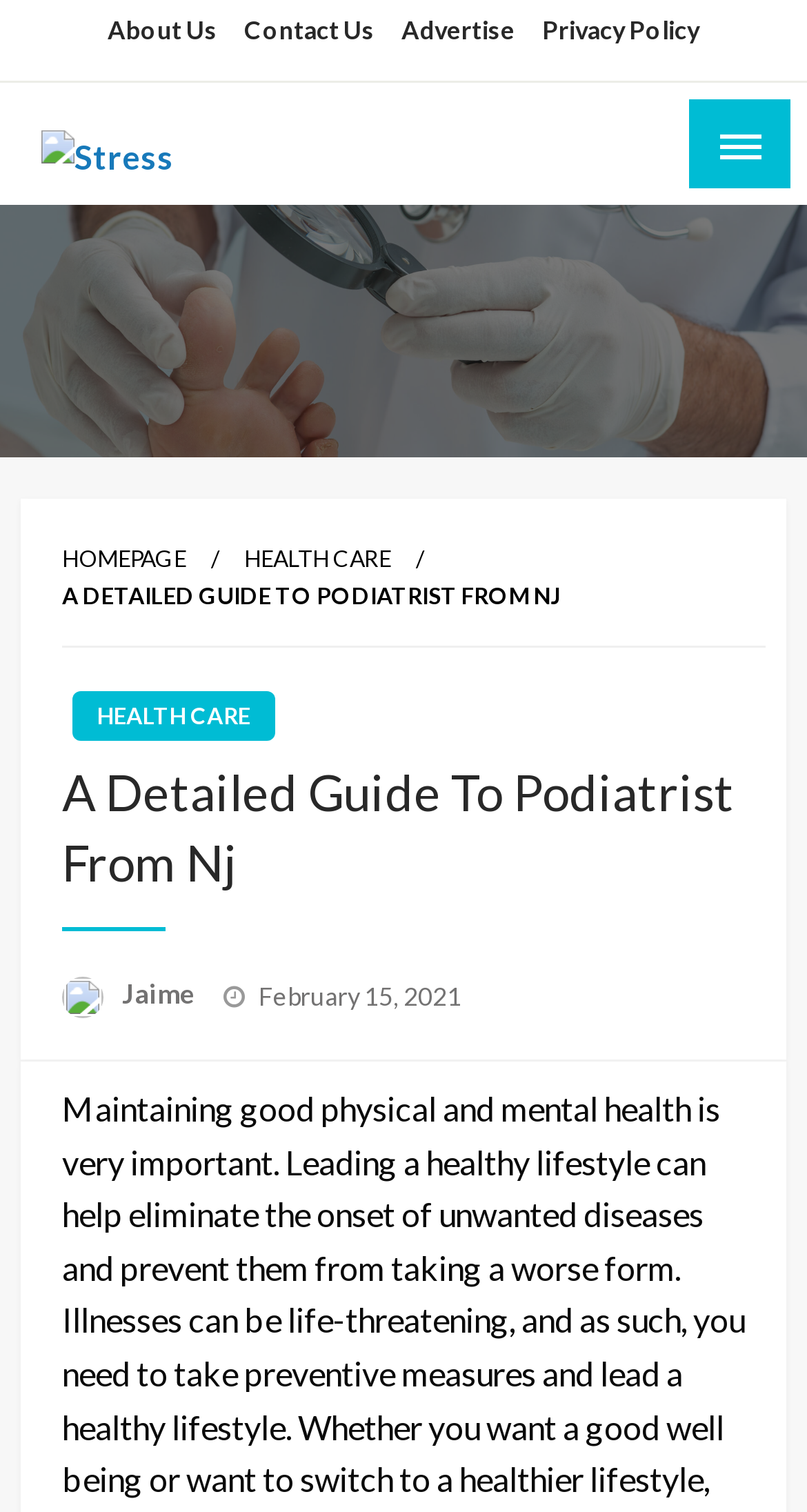Please specify the bounding box coordinates of the clickable section necessary to execute the following command: "Go to HOMEPAGE".

[0.077, 0.36, 0.231, 0.378]